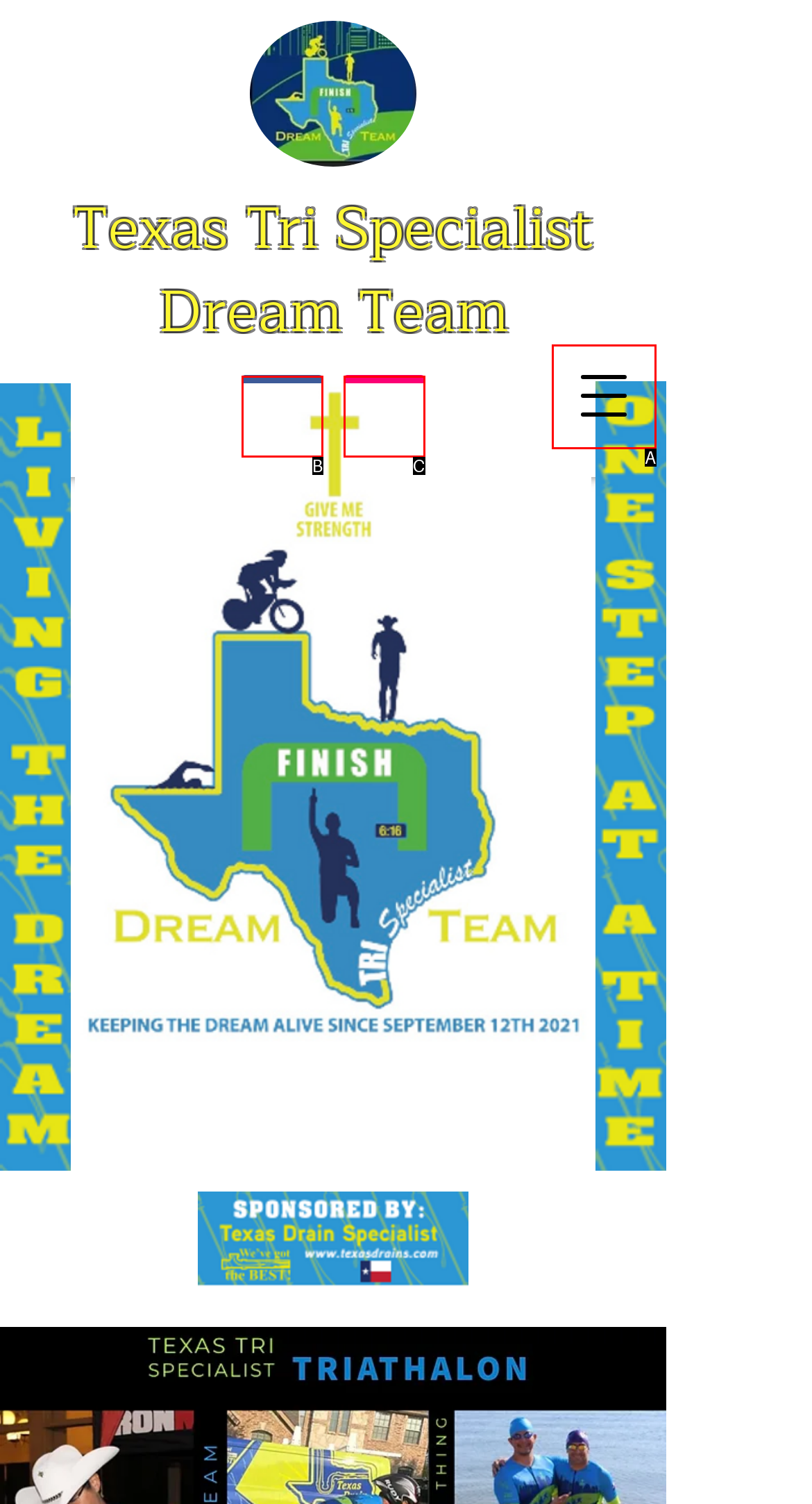Match the description: aria-label="Facebook" to the appropriate HTML element. Respond with the letter of your selected option.

B